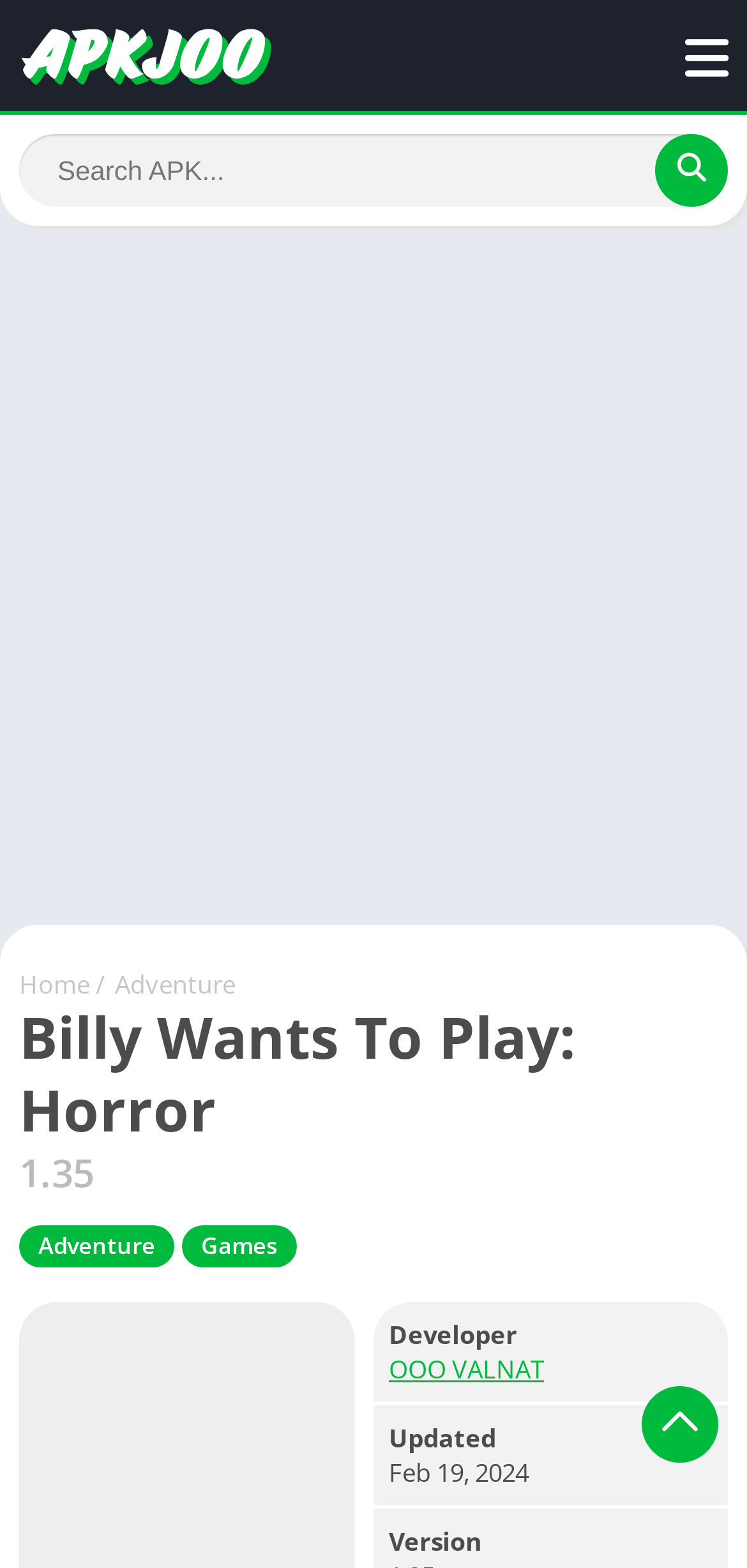Please identify the bounding box coordinates of the region to click in order to complete the task: "View Adventure games". The coordinates must be four float numbers between 0 and 1, specified as [left, top, right, bottom].

[0.154, 0.616, 0.315, 0.638]